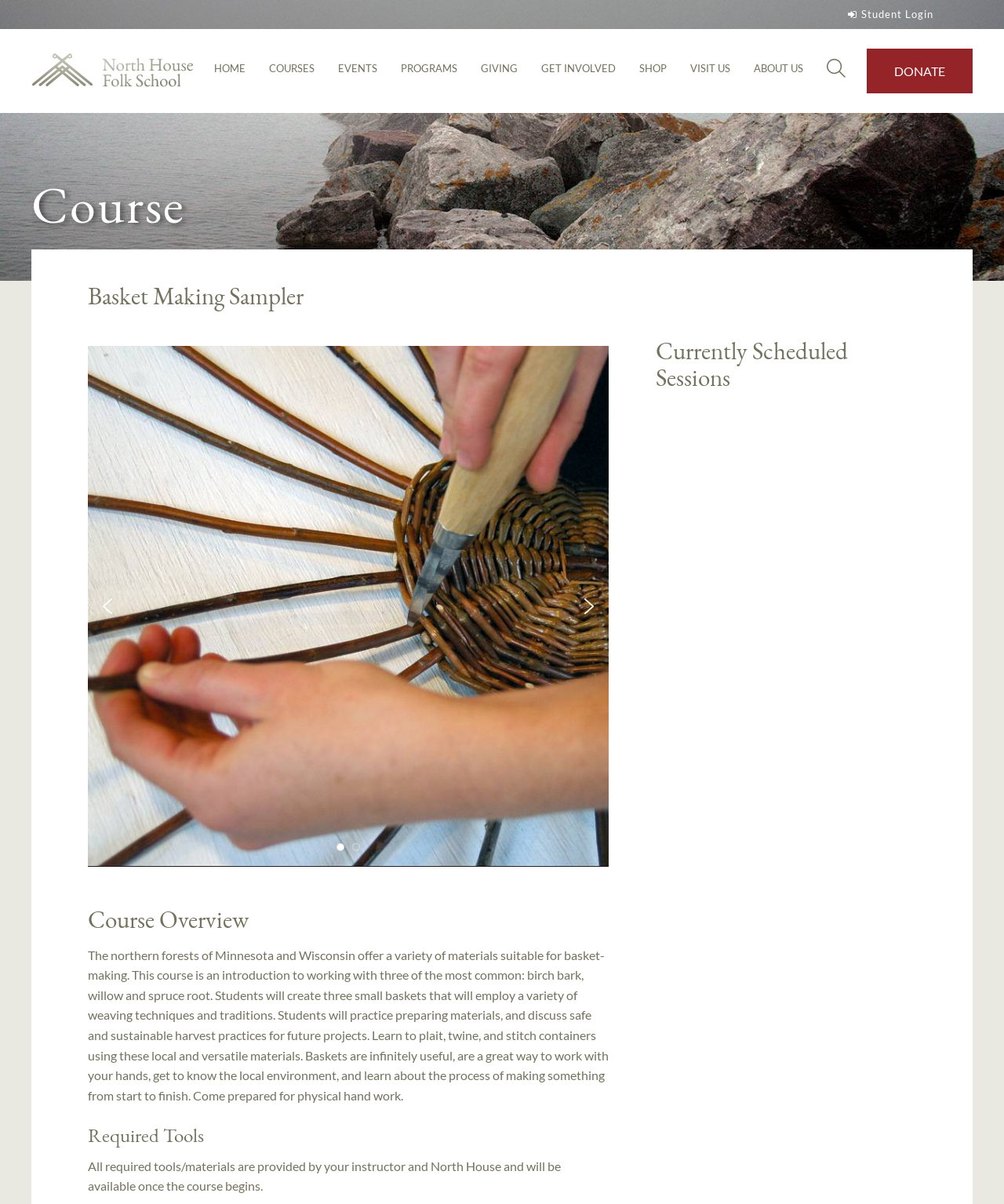Elaborate on the information and visuals displayed on the webpage.

The webpage is about North House Folk School, a cooperative learning institution focused on traditional crafts. At the top right corner, there is a "Student Login" link. On the top left, the school's logo and name "North House Folk School" are displayed, with a link to the homepage. Below the logo, there is a navigation menu with links to various sections, including "HOME", "COURSES", "EVENTS", "PROGRAMS", "GIVING", "GET INVOLVED", "SHOP", "VISIT US", and "ABOUT US". 

To the right of the navigation menu, there is a "show search box" link with an accompanying icon. On the top right corner, there is a "DONATE" link. 

The main content of the page is about a course called "Basket Making Sampler". The course title is displayed prominently, followed by a brief overview of the course, which describes the materials and techniques that will be covered. The course overview is a lengthy paragraph that explains the benefits of basket-making and what students can expect to learn. 

Below the course overview, there are three sections: "Course Overview", "Required Tools", and "Currently Scheduled Sessions". The "Required Tools" section informs students that all necessary tools and materials will be provided by the instructor and North House. The "Currently Scheduled Sessions" section is located on the right side of the page, but its content is not specified.